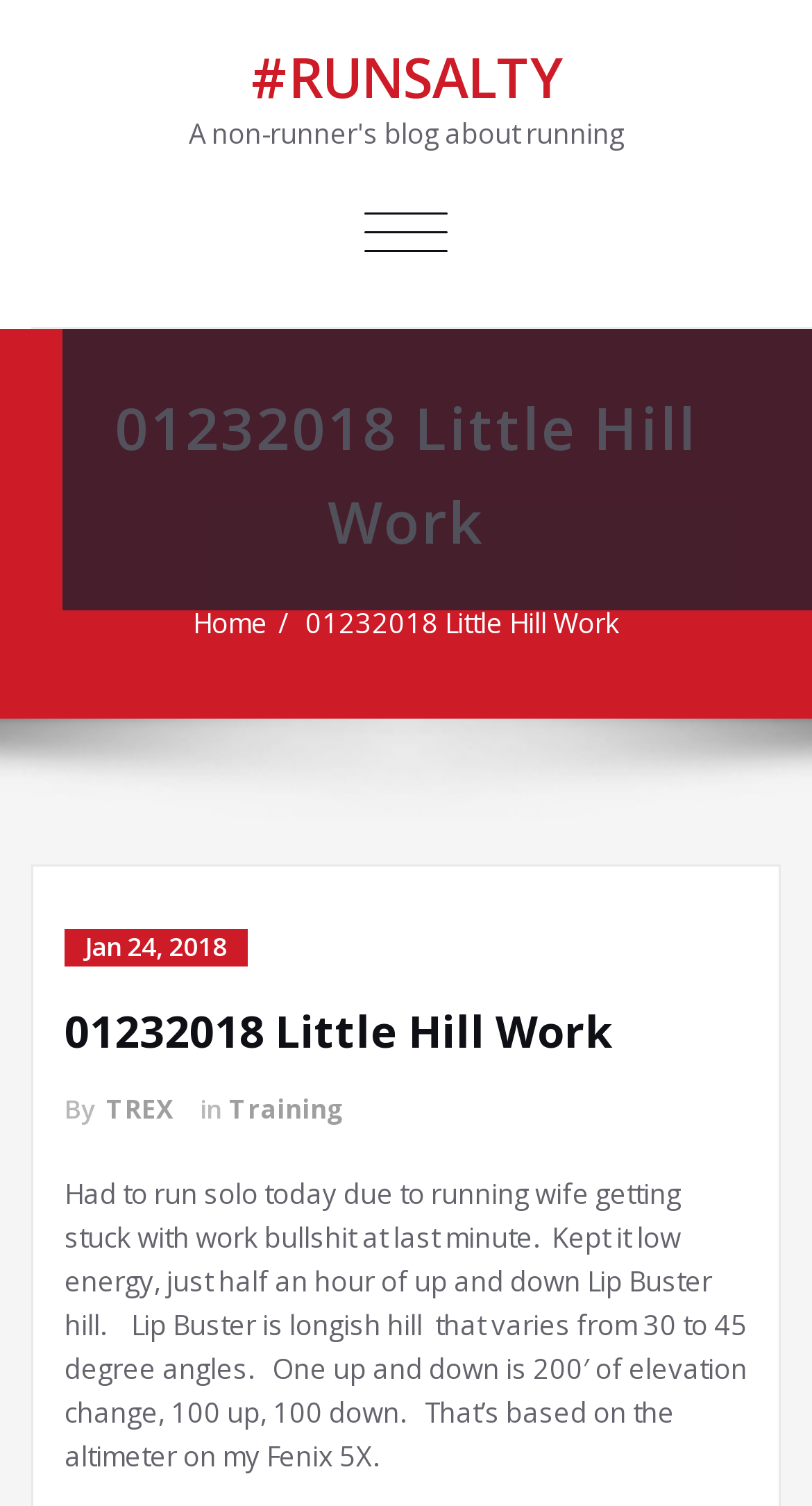Based on the image, give a detailed response to the question: What is the name of the hill mentioned in the text?

I found the answer by reading the text in the StaticText element with bounding box coordinates [0.079, 0.781, 0.921, 0.98]. The text mentions 'Lip Buster hill' as a location where the author ran.